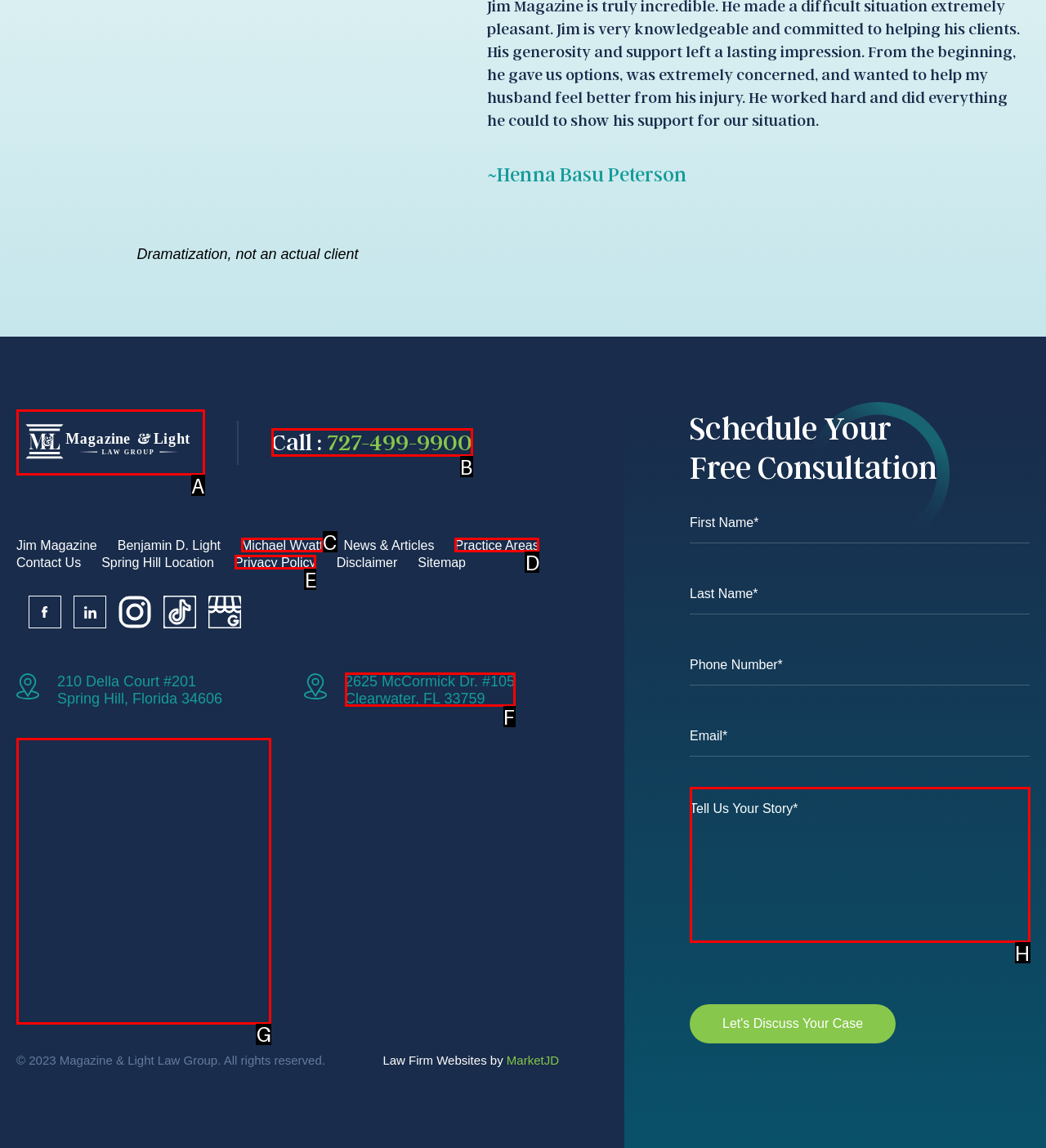Tell me which one HTML element I should click to complete the following task: View the Map 1
Answer with the option's letter from the given choices directly.

G